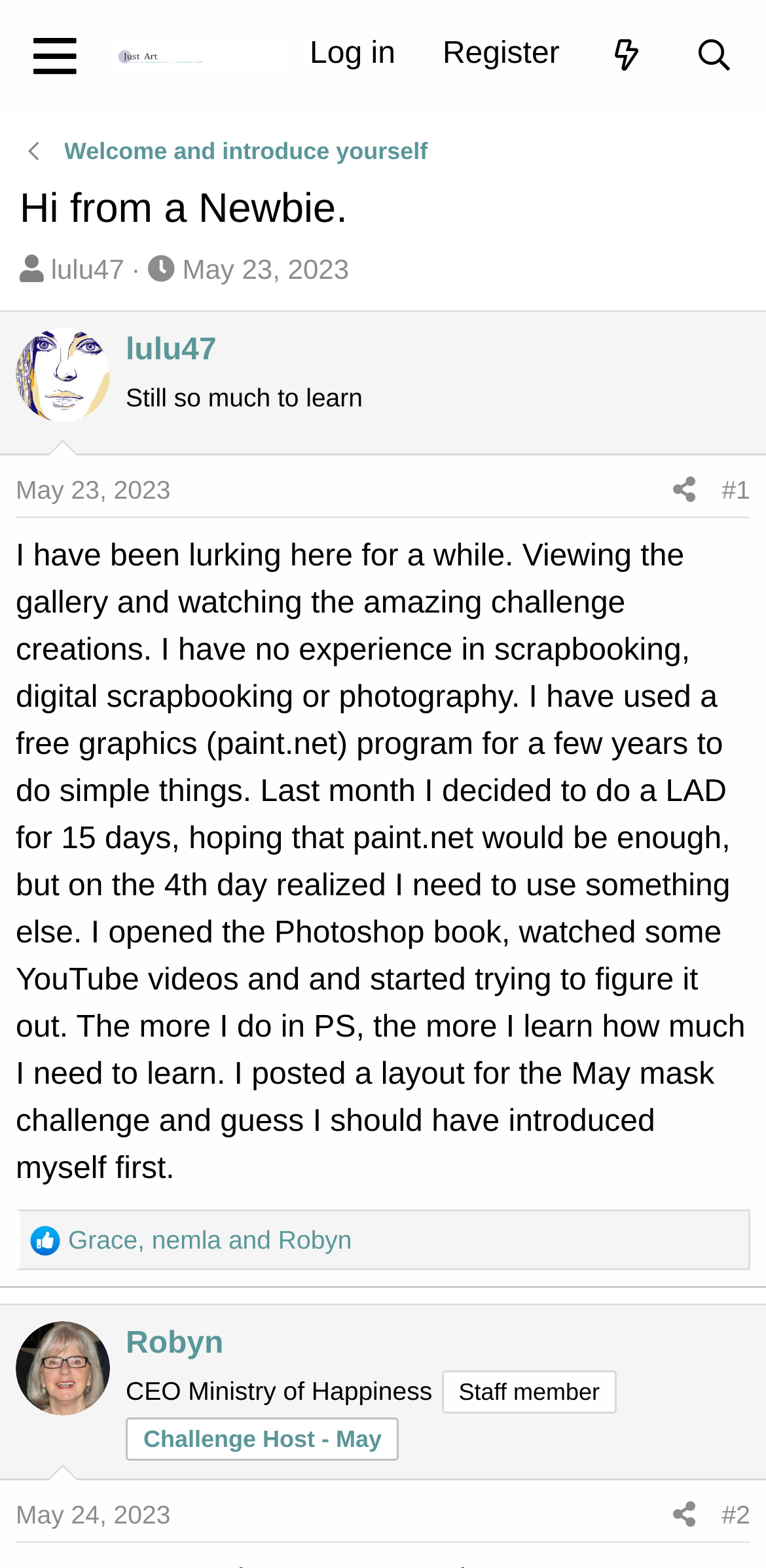How many replies are there in the thread?
Utilize the information in the image to give a detailed answer to the question.

I counted the number of article sections within the thread, excluding the first post, and found only one reply.